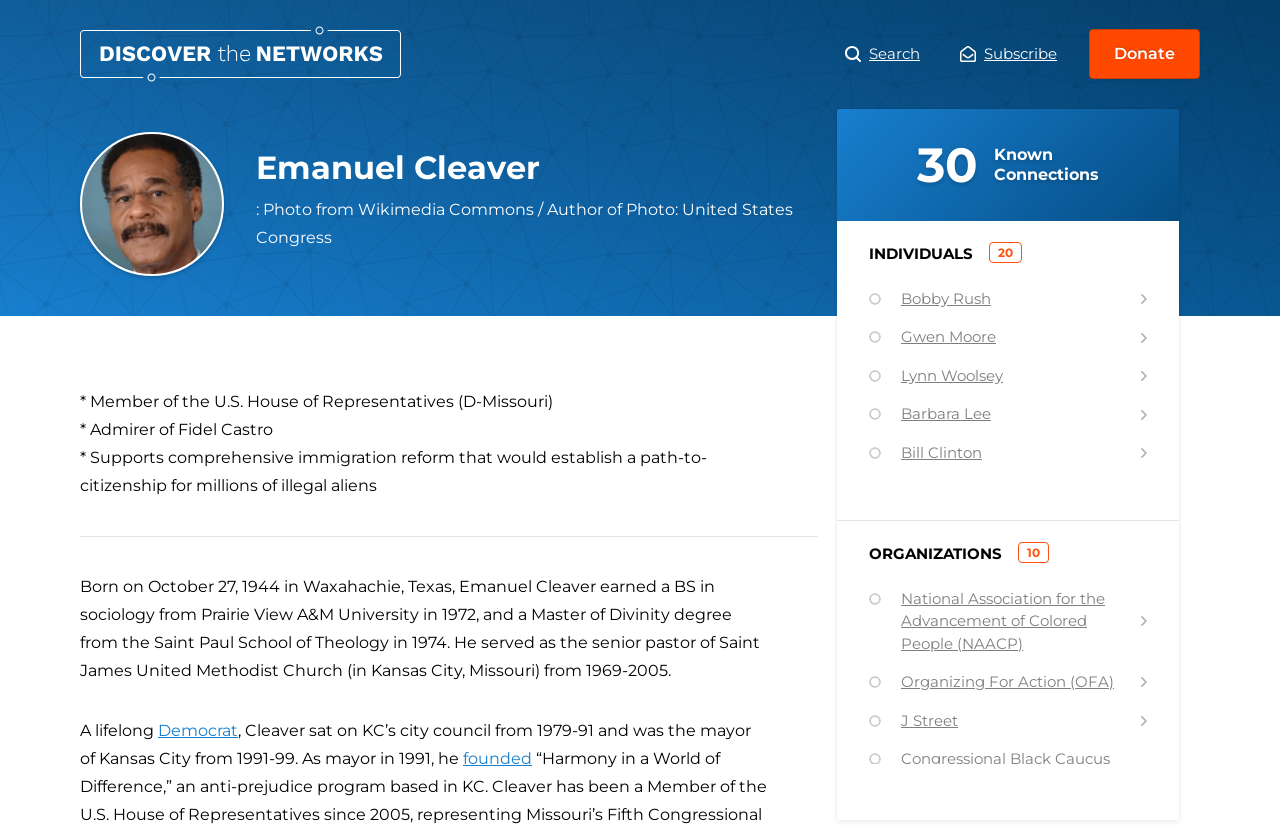How many individuals are listed as known connections of Emanuel Cleaver? From the image, respond with a single word or brief phrase.

20